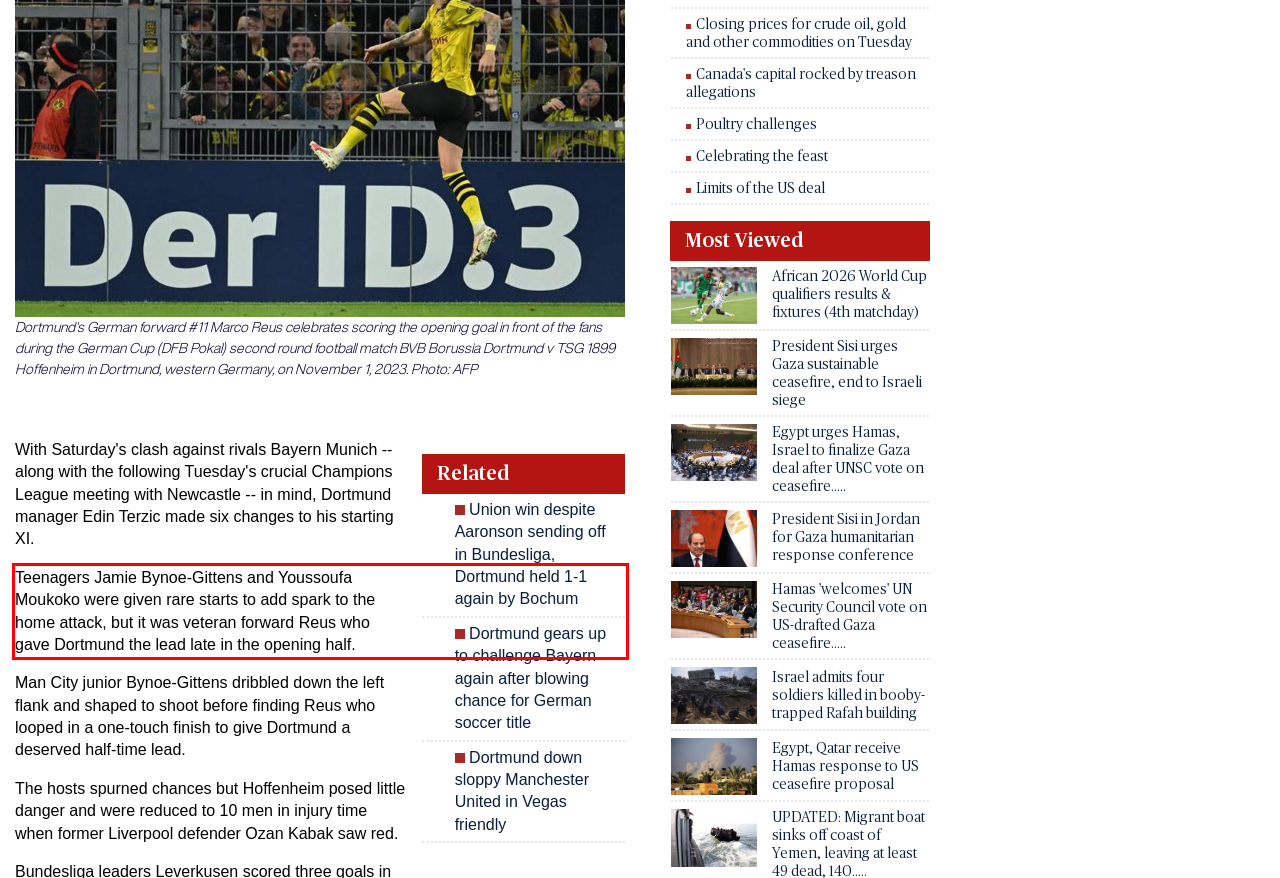Your task is to recognize and extract the text content from the UI element enclosed in the red bounding box on the webpage screenshot.

Teenagers Jamie Bynoe-Gittens and Youssoufa Moukoko were given rare starts to add spark to the home attack, but it was veteran forward Reus who gave Dortmund the lead late in the opening half.